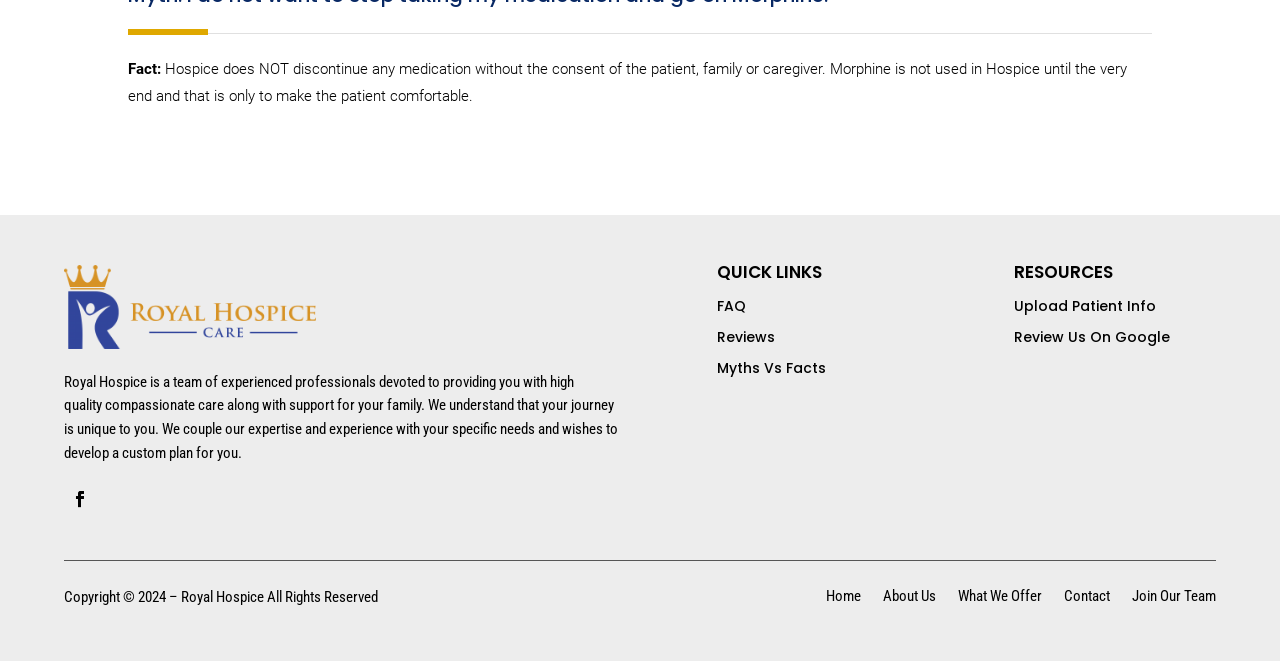Identify the bounding box coordinates for the element you need to click to achieve the following task: "Click on Home". Provide the bounding box coordinates as four float numbers between 0 and 1, in the form [left, top, right, bottom].

[0.645, 0.892, 0.673, 0.925]